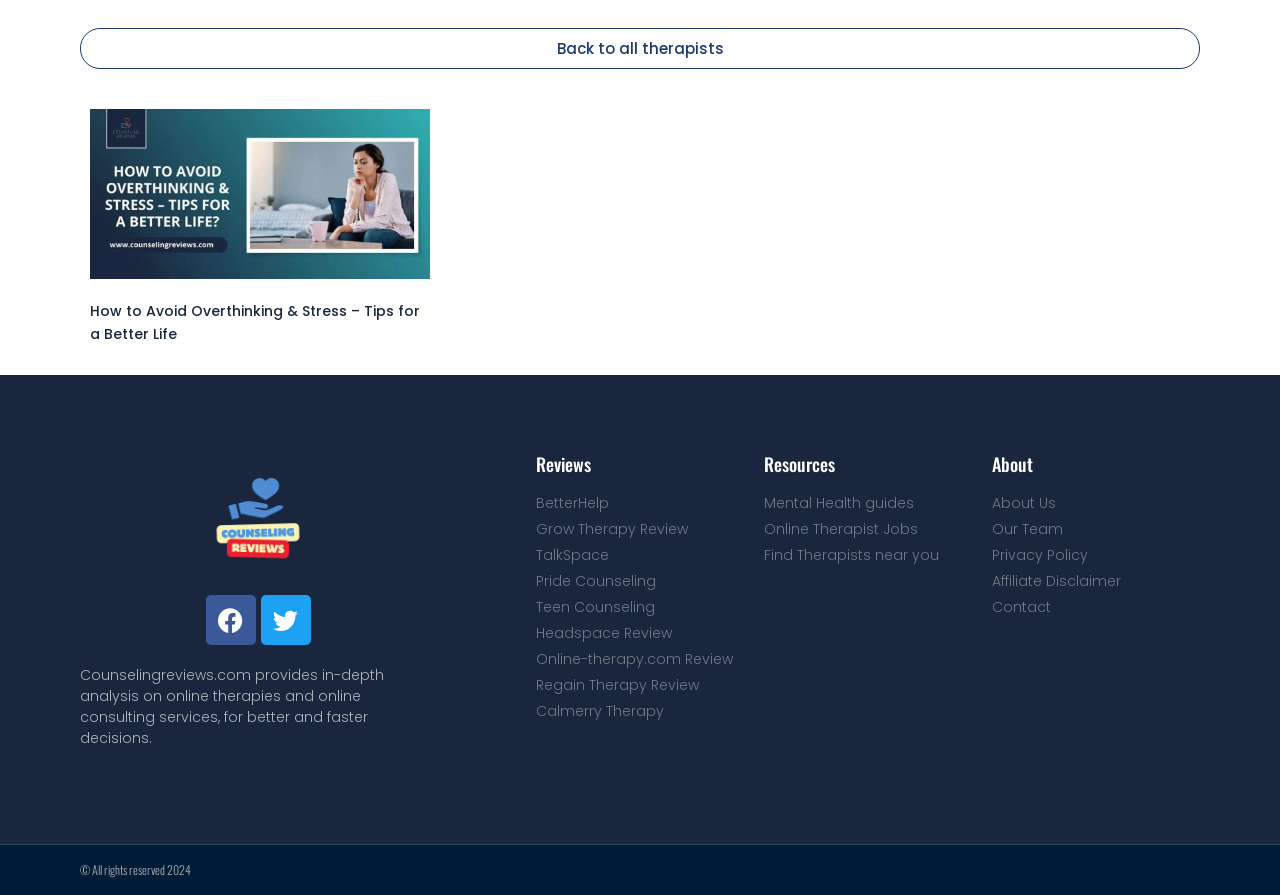Please provide the bounding box coordinate of the region that matches the element description: Teen Counseling. Coordinates should be in the format (top-left x, top-left y, bottom-right x, bottom-right y) and all values should be between 0 and 1.

[0.419, 0.668, 0.581, 0.691]